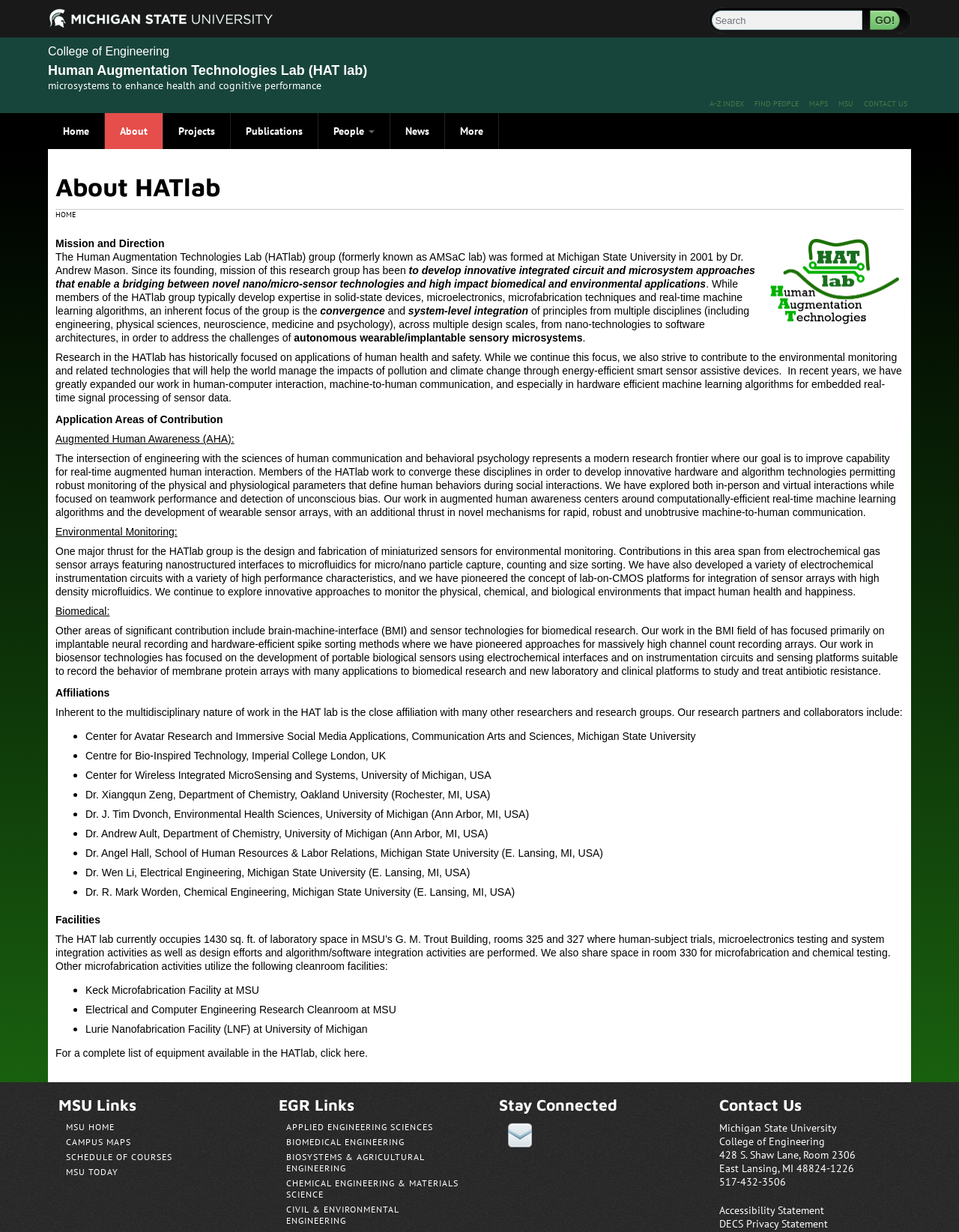What is the name of the lab?
Refer to the image and provide a concise answer in one word or phrase.

HATlab